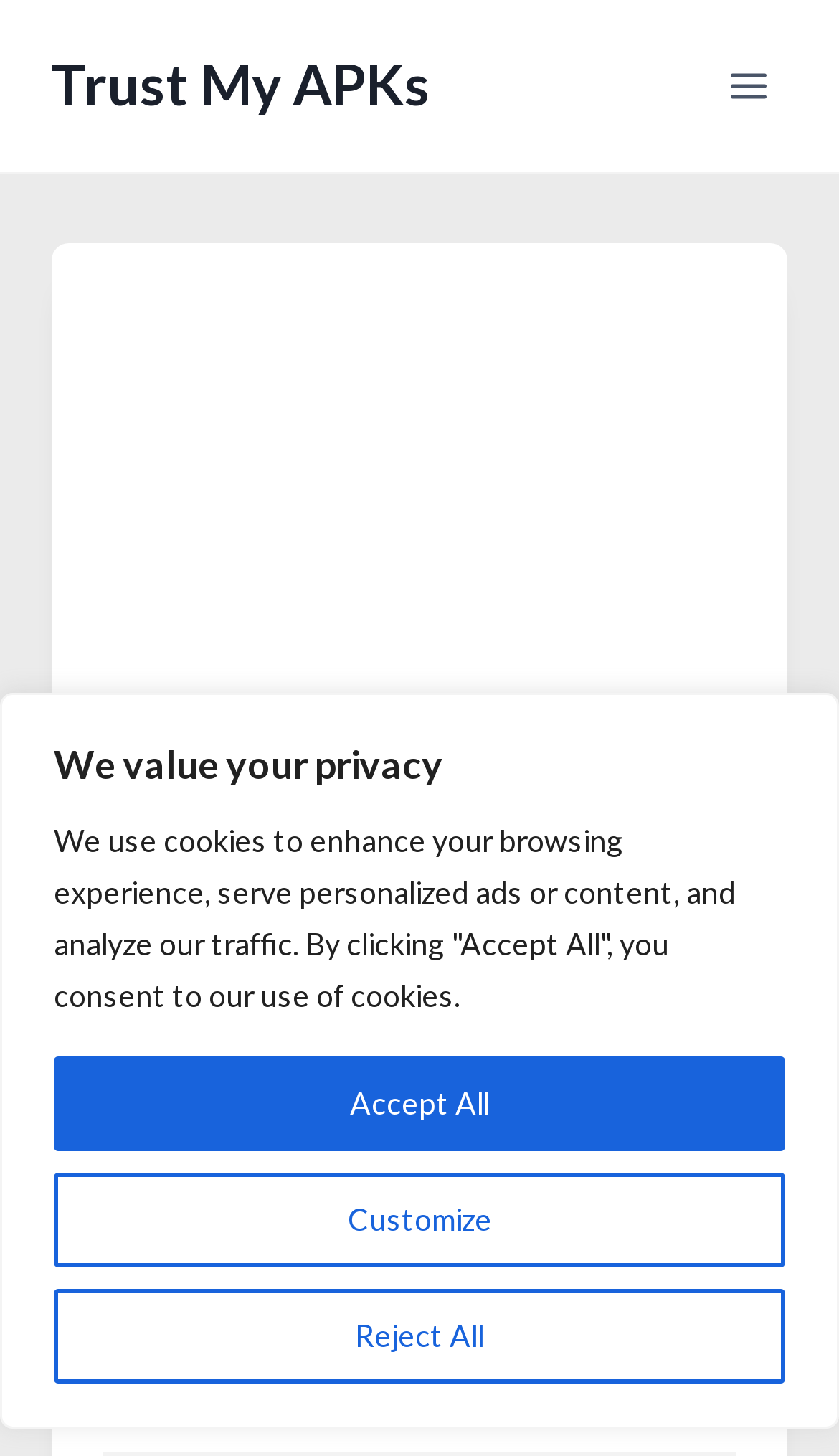What is the version of the APK?
Using the image as a reference, answer with just one word or a short phrase.

1.60.3